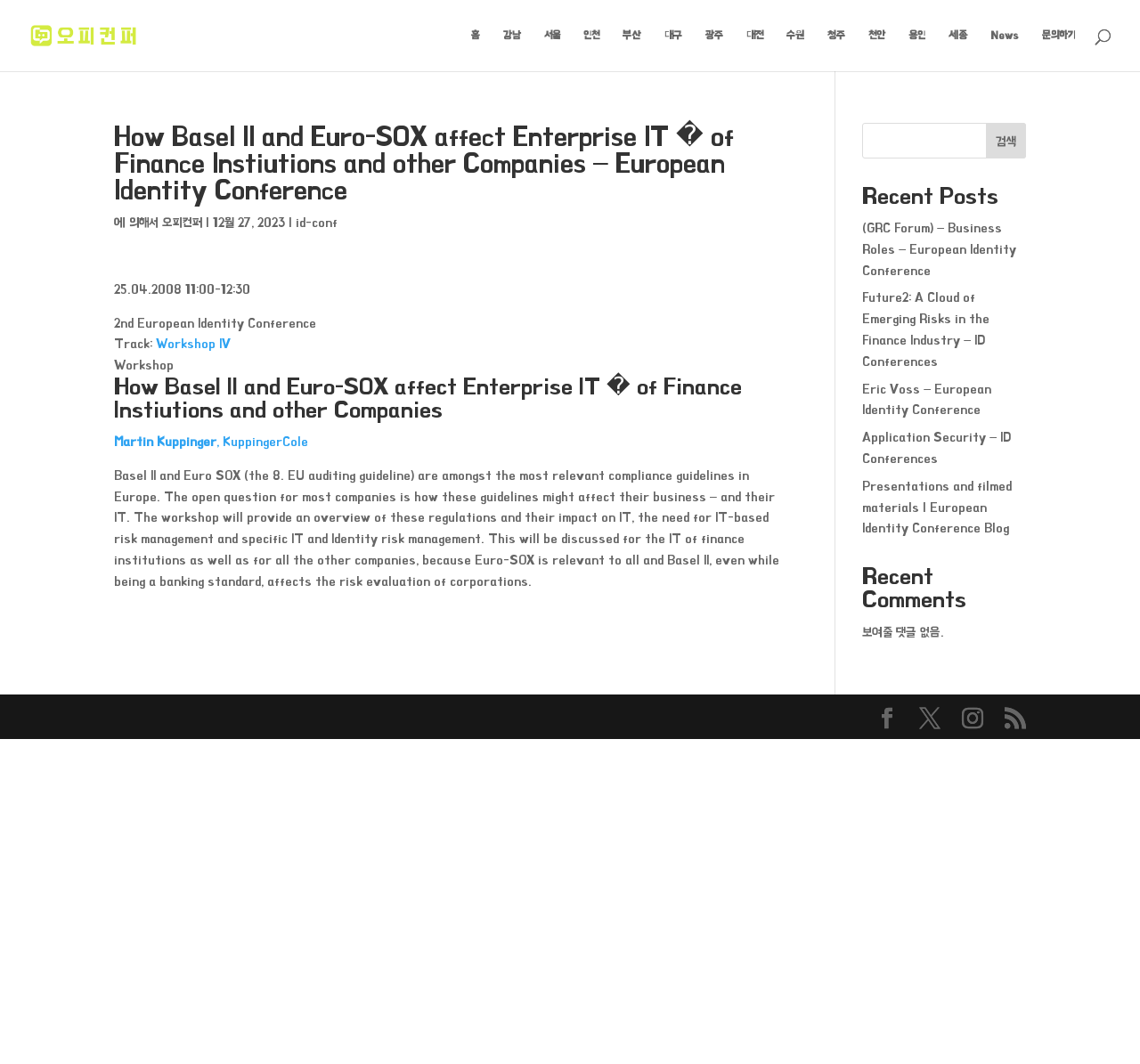Provide an in-depth caption for the contents of the webpage.

This webpage appears to be a conference webpage, specifically the European Identity Conference. At the top left, there is a logo and a link to the conference website. Below the logo, there is a navigation menu with links to different locations in Korea, such as Gangnam, Seoul, and Busan, as well as a link to "News" and "문의하기" (which means "inquiry" in Korean).

The main content of the webpage is an article about how Basel II and Euro-SOX affect enterprise IT in finance institutions and other companies. The article has a heading with the same title, followed by a brief description of the workshop, including the date, time, and track information. The article then provides an overview of the regulations and their impact on IT, including the need for IT-based risk management and specific IT and identity risk management.

To the right of the article, there is a search box with a button labeled "검색" (which means "search" in Korean). Below the search box, there are headings for "Recent Posts" and "Recent Comments". The "Recent Posts" section lists several links to other conference-related articles, while the "Recent Comments" section indicates that there are no comments to display.

At the bottom of the webpage, there is a content information section with links to different pages, represented by icons.